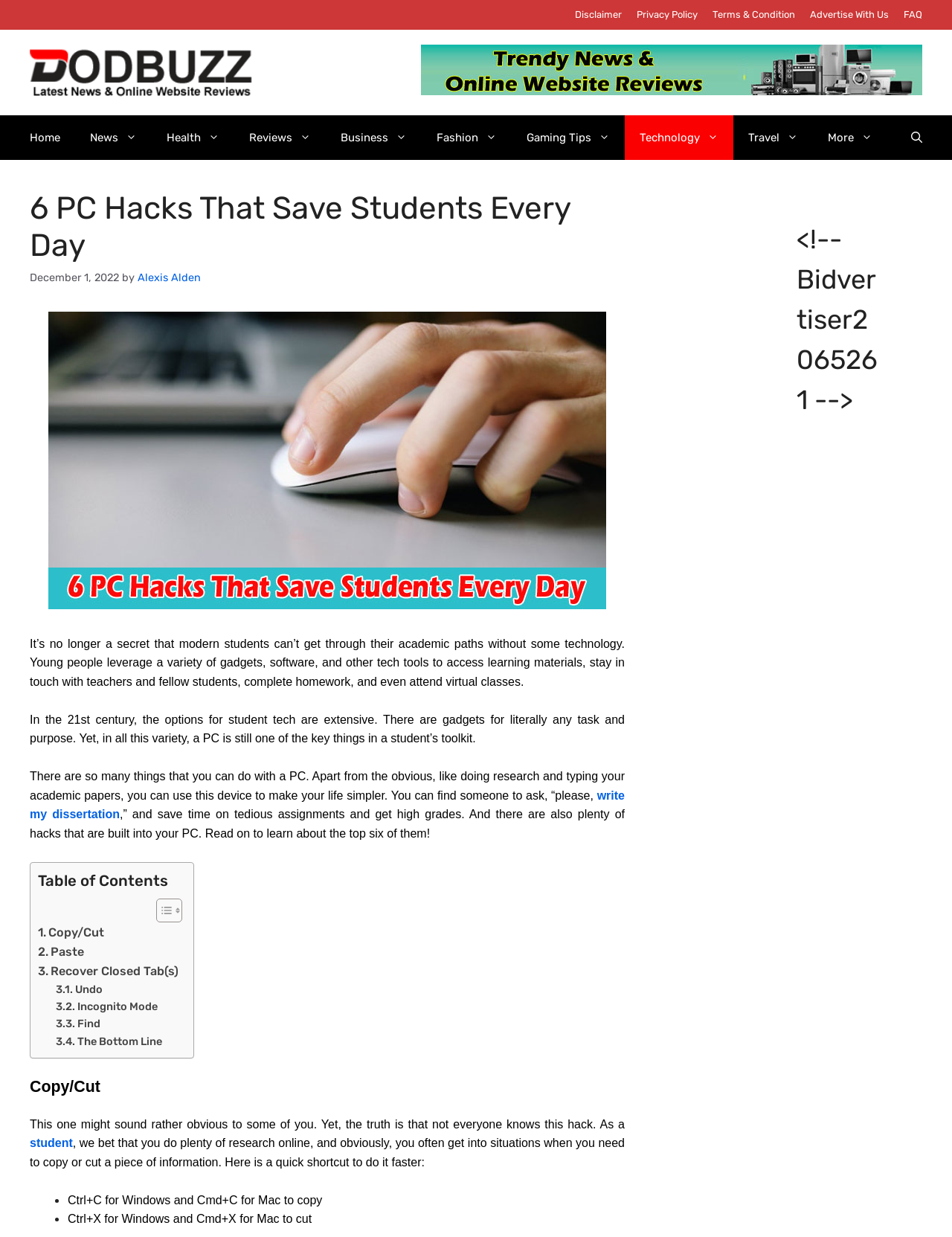What is the title of the first hack?
Using the image as a reference, give a one-word or short phrase answer.

Copy/Cut